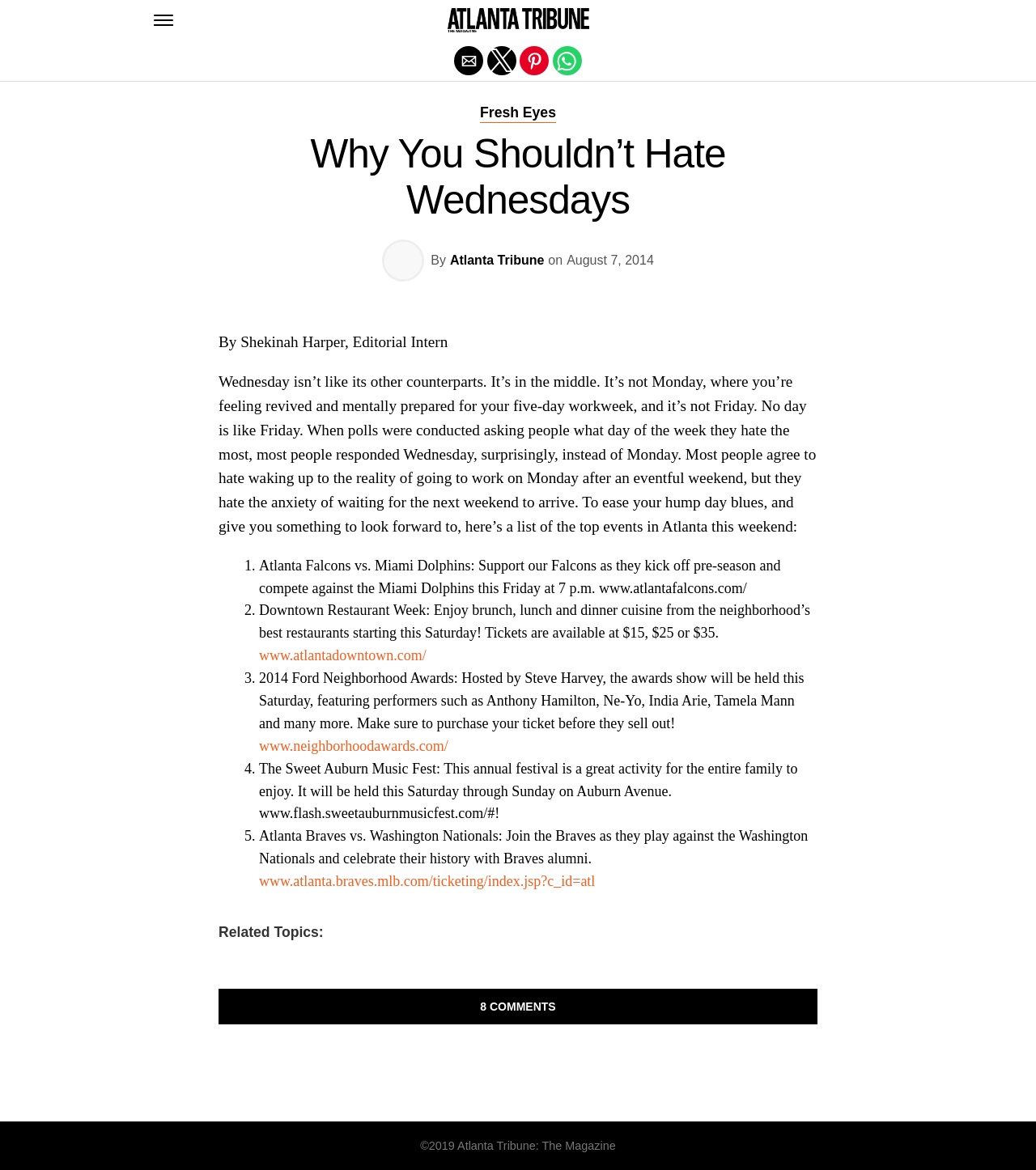Pinpoint the bounding box coordinates of the clickable area needed to execute the instruction: "Click the 'Share by email' button". The coordinates should be specified as four float numbers between 0 and 1, i.e., [left, top, right, bottom].

[0.439, 0.039, 0.467, 0.064]